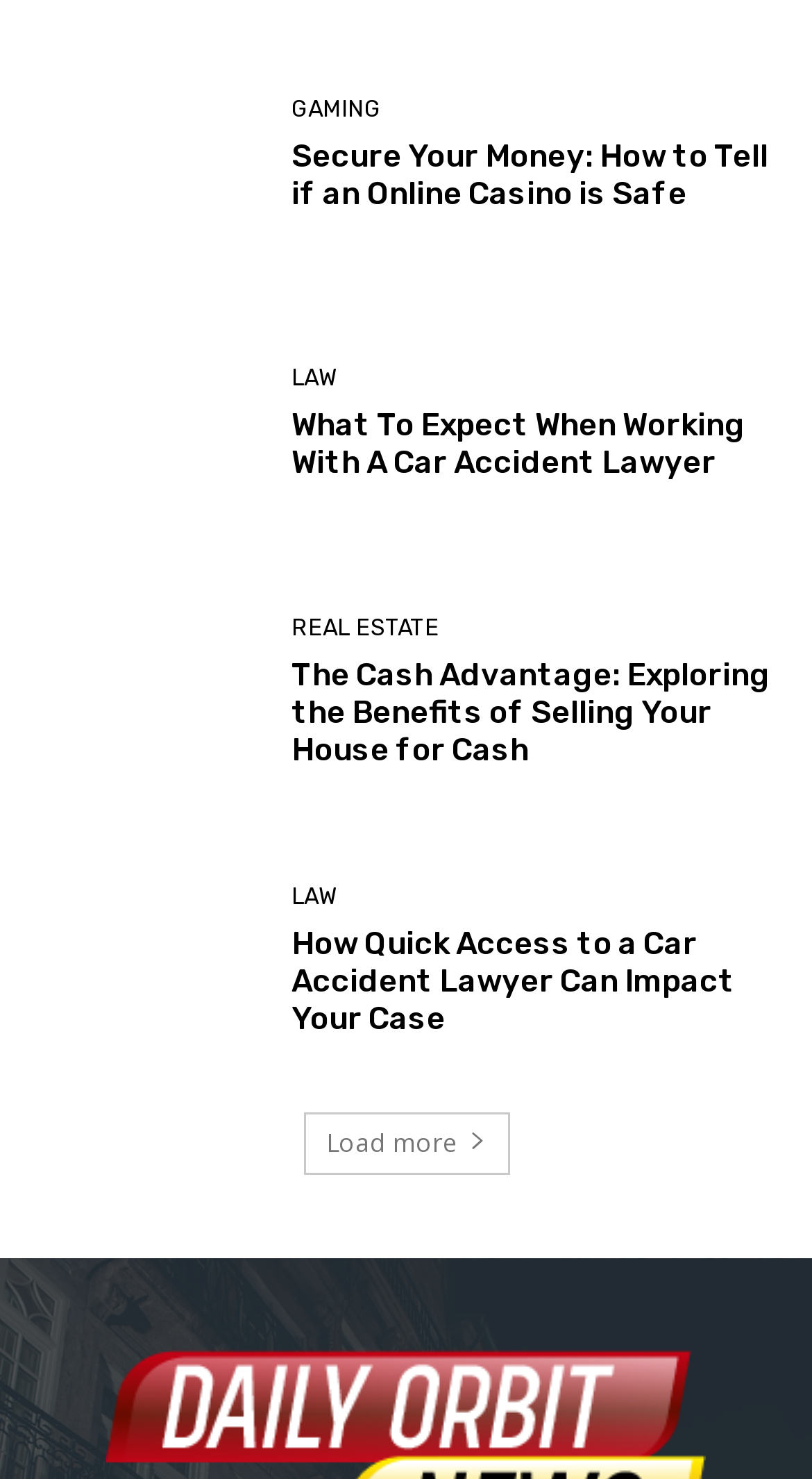Could you find the bounding box coordinates of the clickable area to complete this instruction: "Explore gaming articles"?

[0.359, 0.066, 0.469, 0.081]